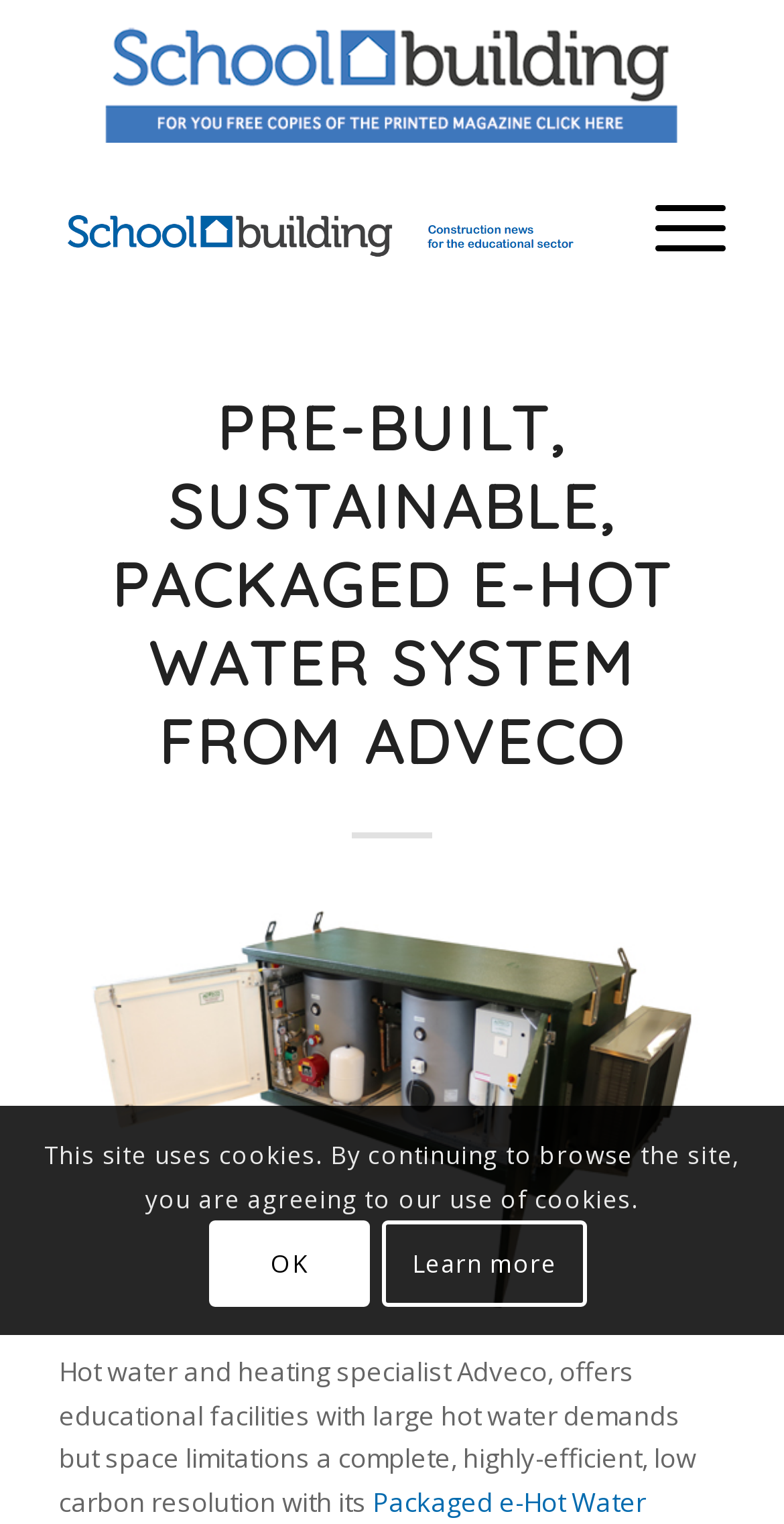Answer the following query concisely with a single word or phrase:
What is the name of the company offering the e-Hot Water System?

Adveco